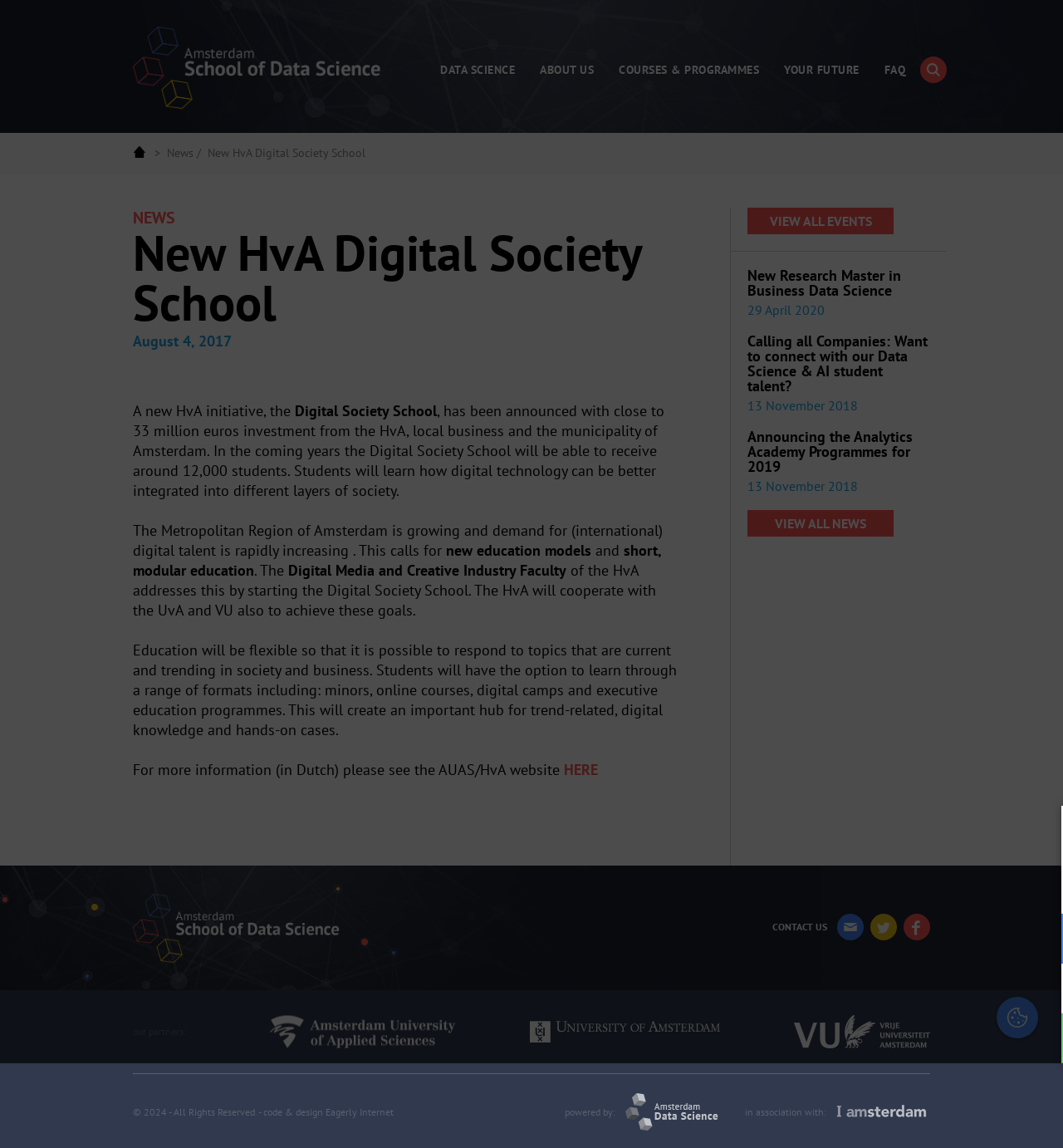Find and specify the bounding box coordinates that correspond to the clickable region for the instruction: "Learn more about Credit Builder/Repair Loans".

None